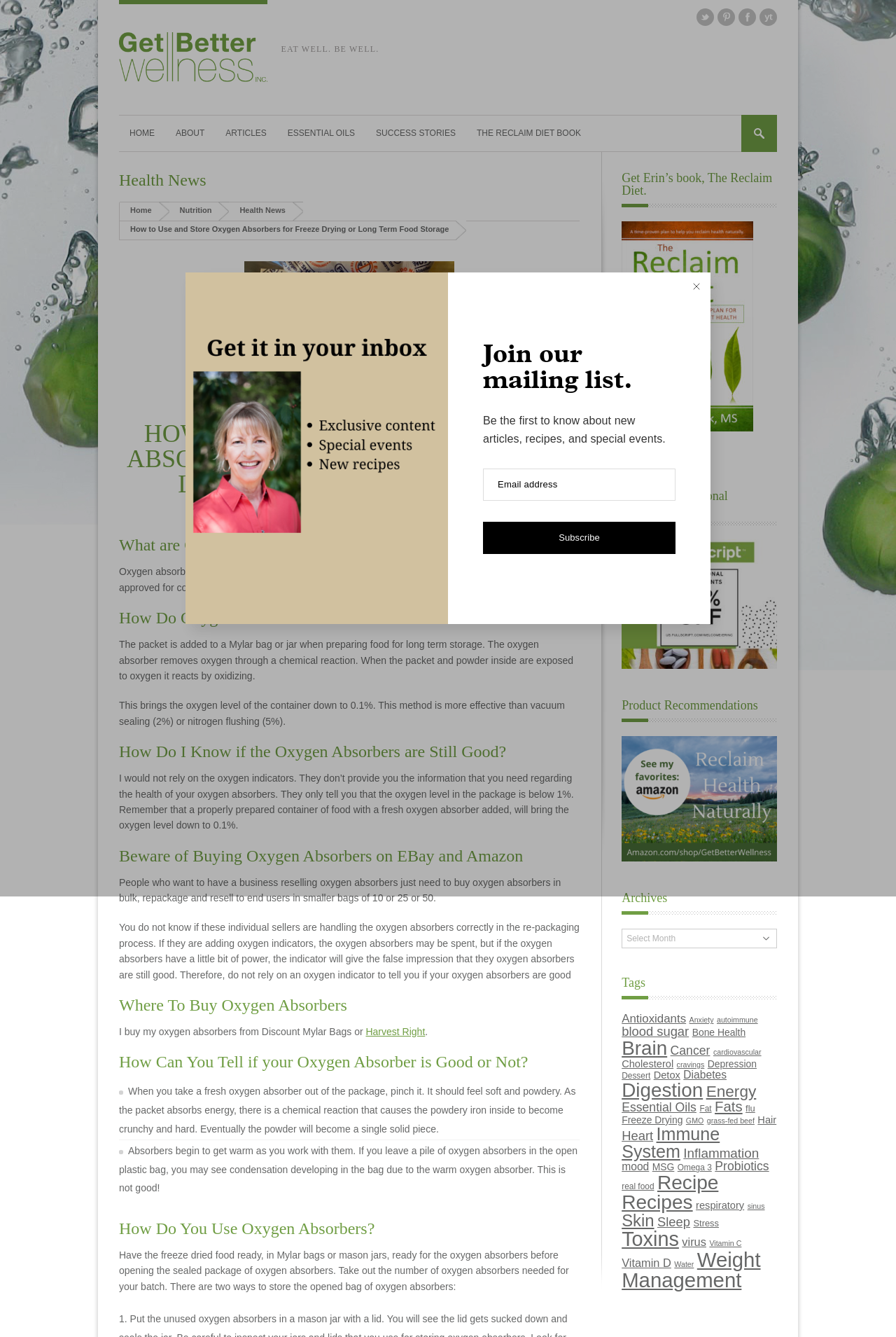Offer an extensive depiction of the webpage and its key elements.

This webpage is about using and storing oxygen absorbers for freeze-drying or long-term food storage. The page has a heading that matches the meta description, and it is divided into several sections with headings that explain different aspects of oxygen absorbers.

At the top of the page, there is a navigation menu with links to various sections of the website, including "Home", "About", "Articles", "Essential Oils", "Success Stories", and "The Reclaim Diet Book". There is also a search bar with a placeholder text "To search, type and hit enter".

The main content of the page starts with a heading "How to Use and Store Oxygen Absorbers for Freeze Drying or Long Term Food Storage" followed by a brief introduction. The page then explains what oxygen absorbers are, how they work, and how to know if they are still good. There are also sections on where to buy oxygen absorbers, how to tell if an oxygen absorber is good or not, and how to use them.

The page also has several links to other related articles and resources, including a section on "Tags" that lists various topics related to health and wellness, such as antioxidants, anxiety, autoimmune, and more. There are also links to other sections of the website, including "Archives", "Product Recommendations", and "Get Erin's book, The Reclaim Diet".

Overall, the page is well-organized and easy to navigate, with clear headings and concise text that explains the topic of oxygen absorbers in detail.